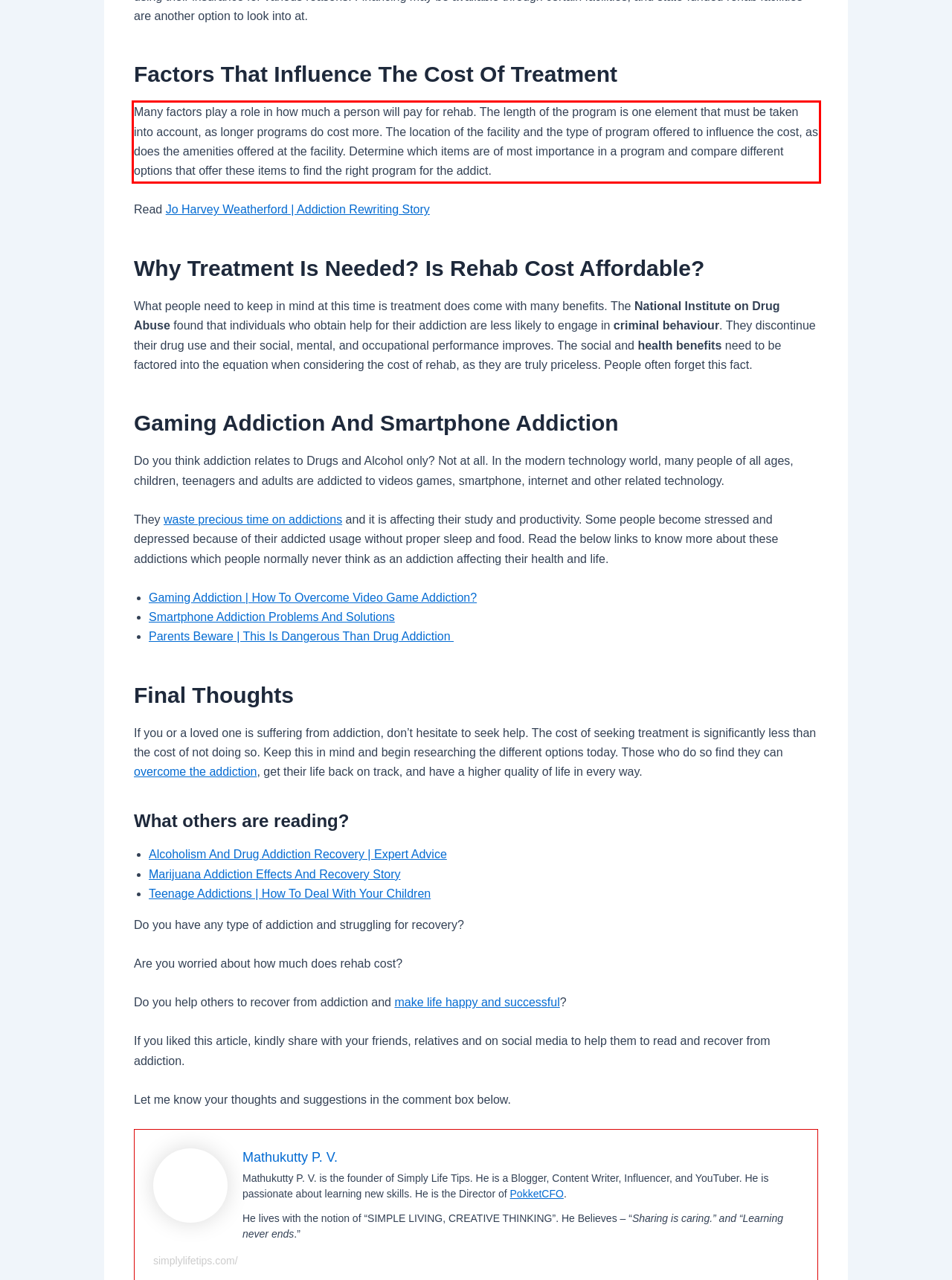Please take the screenshot of the webpage, find the red bounding box, and generate the text content that is within this red bounding box.

Many factors play a role in how much a person will pay for rehab. The length of the program is one element that must be taken into account, as longer programs do cost more. The location of the facility and the type of program offered to influence the cost, as does the amenities offered at the facility. Determine which items are of most importance in a program and compare different options that offer these items to find the right program for the addict.